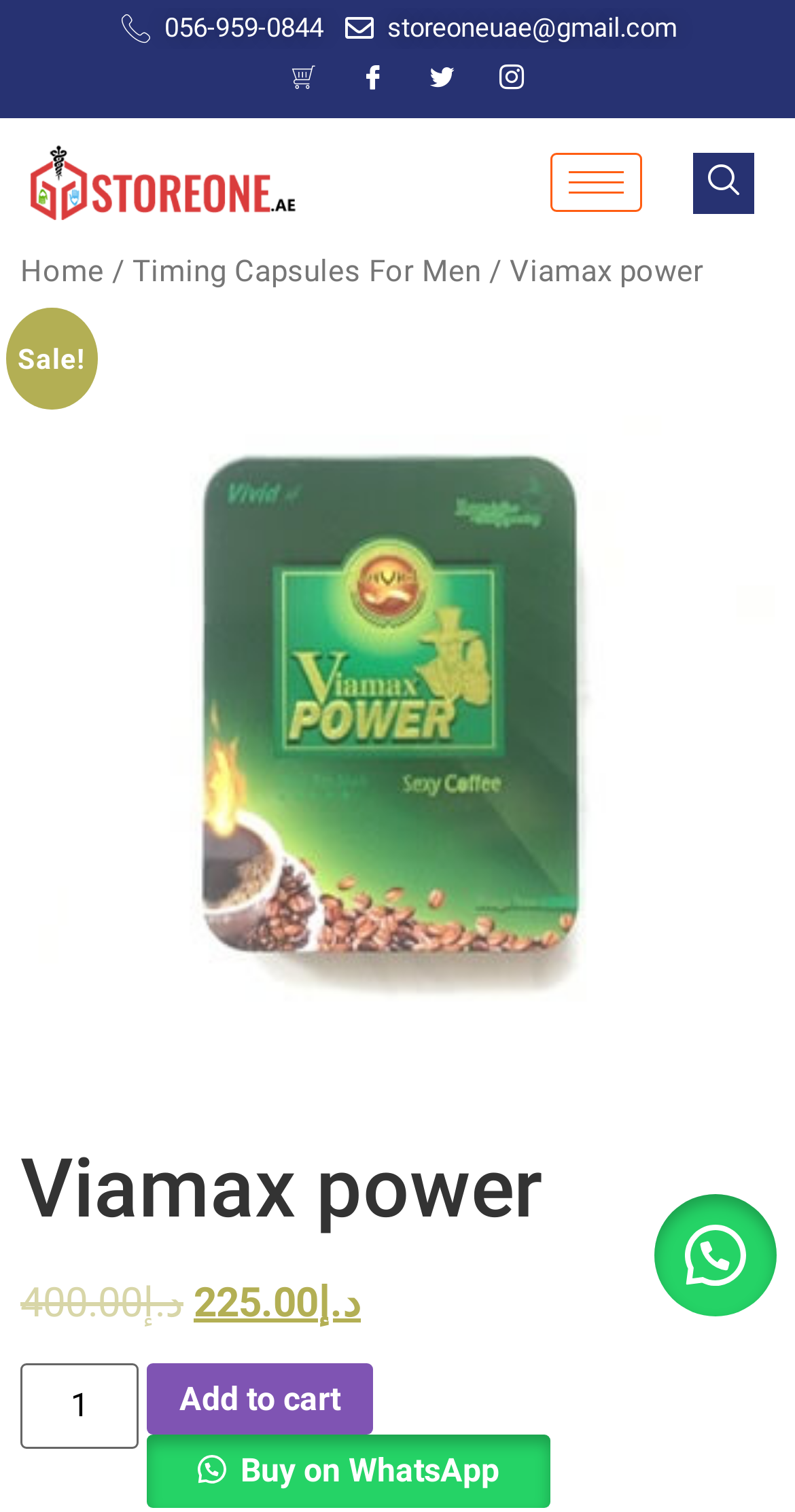Using a single word or phrase, answer the following question: 
What is the phone number to contact?

056-959-0844